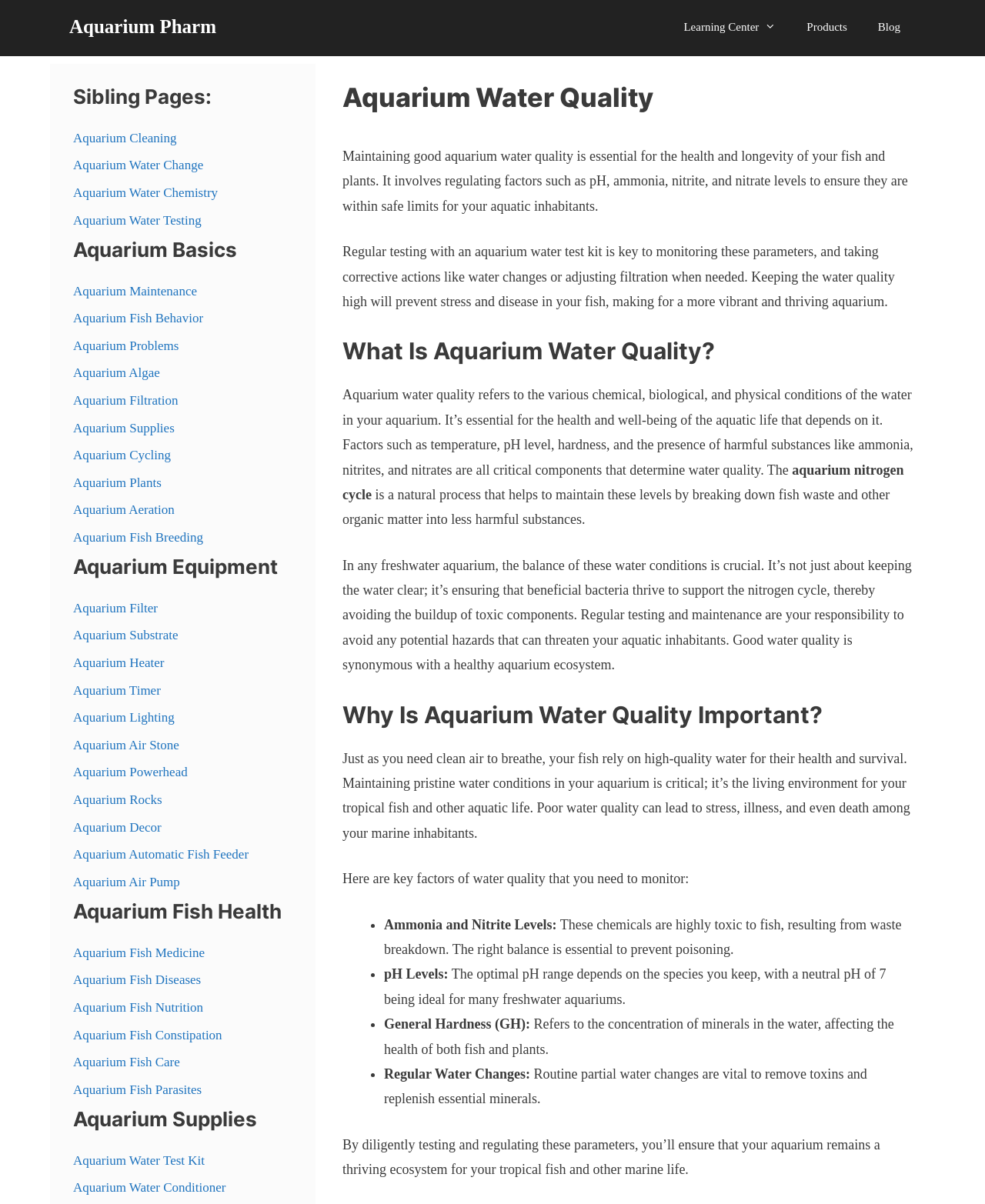Please specify the bounding box coordinates of the region to click in order to perform the following instruction: "Explore 'Aquarium Supplies'".

[0.074, 0.918, 0.297, 0.942]